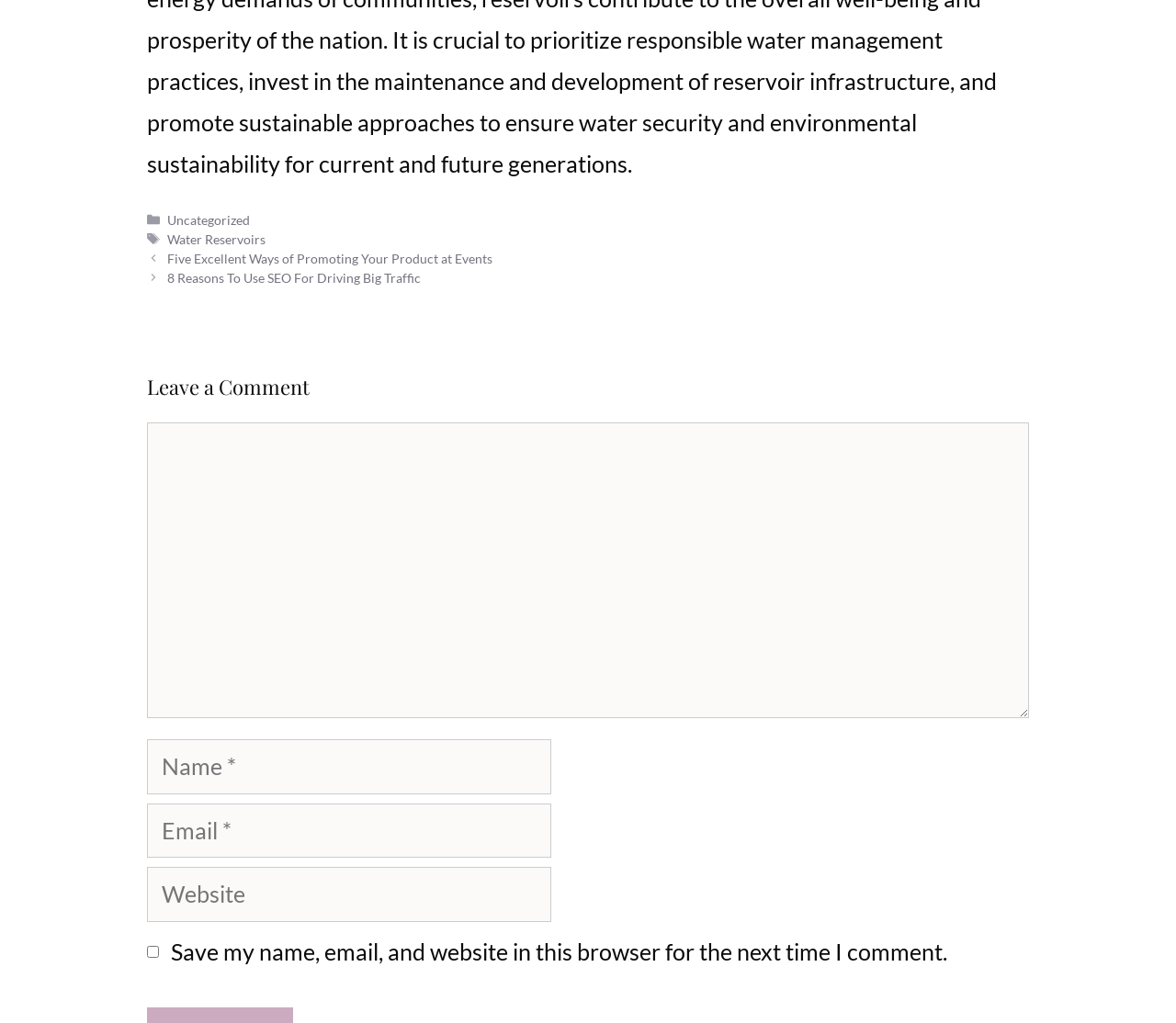What is the category of the post?
Please analyze the image and answer the question with as much detail as possible.

I found the category of the post by looking at the footer section of the webpage, where it says 'Categories' followed by a link 'Uncategorized', indicating that the post belongs to this category.